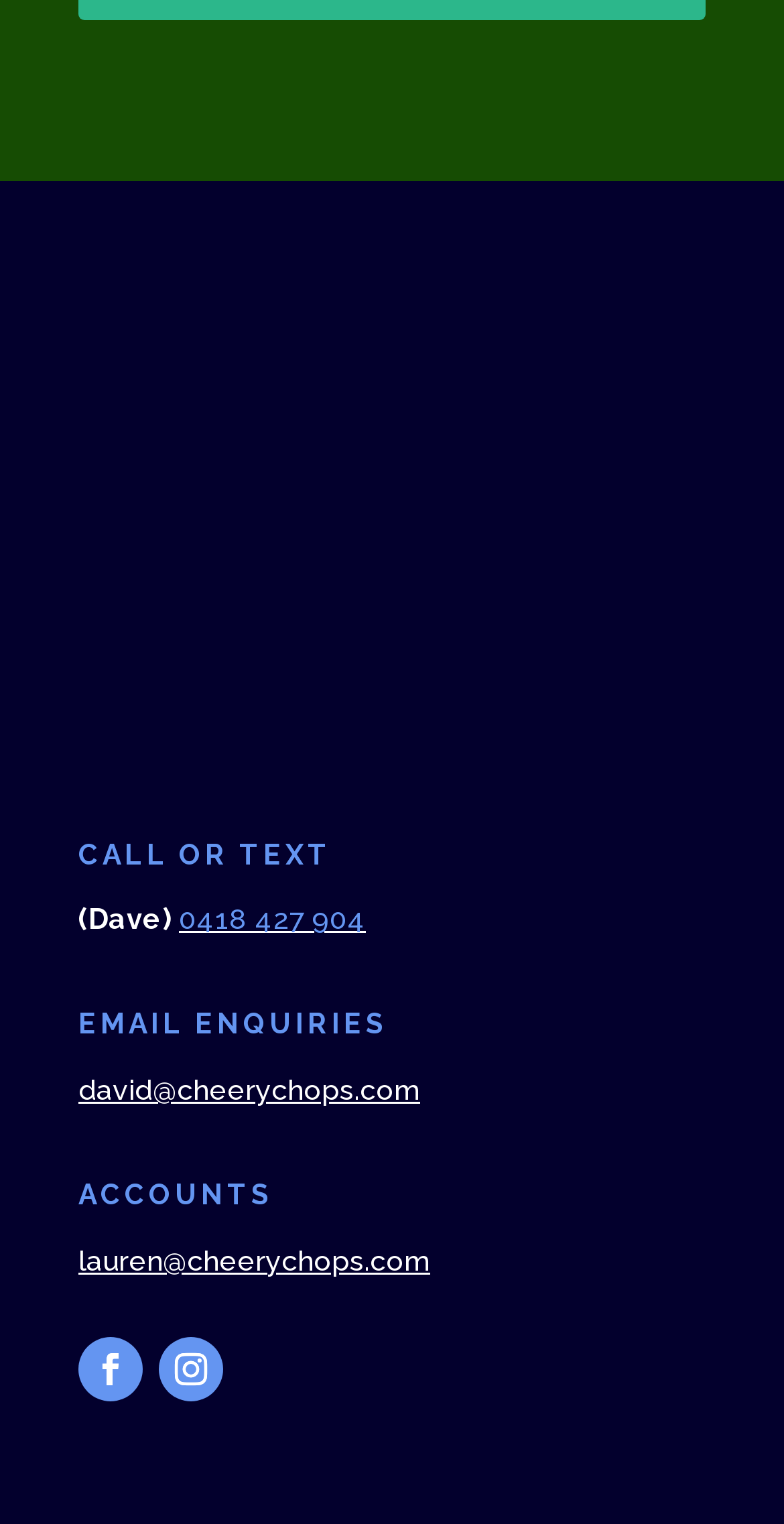Locate the UI element described by Follow and provide its bounding box coordinates. Use the format (top-left x, top-left y, bottom-right x, bottom-right y) with all values as floating point numbers between 0 and 1.

[0.1, 0.877, 0.182, 0.92]